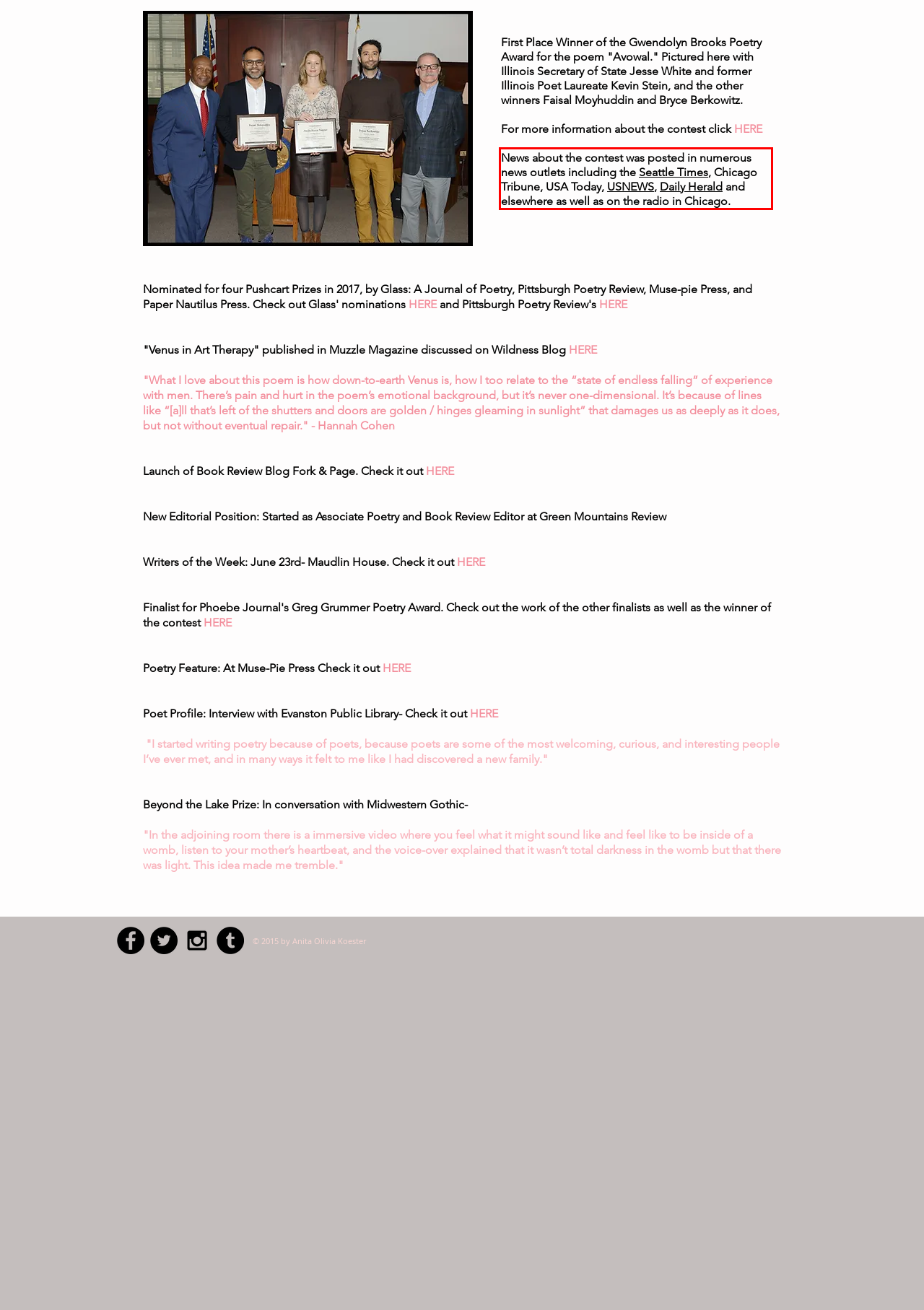Within the screenshot of the webpage, there is a red rectangle. Please recognize and generate the text content inside this red bounding box.

News about the contest was posted in numerous news outlets including the Seattle Times, Chicago Tribune, USA Today, USNEWS, Daily Herald and elsewhere as well as on the radio in Chicago.